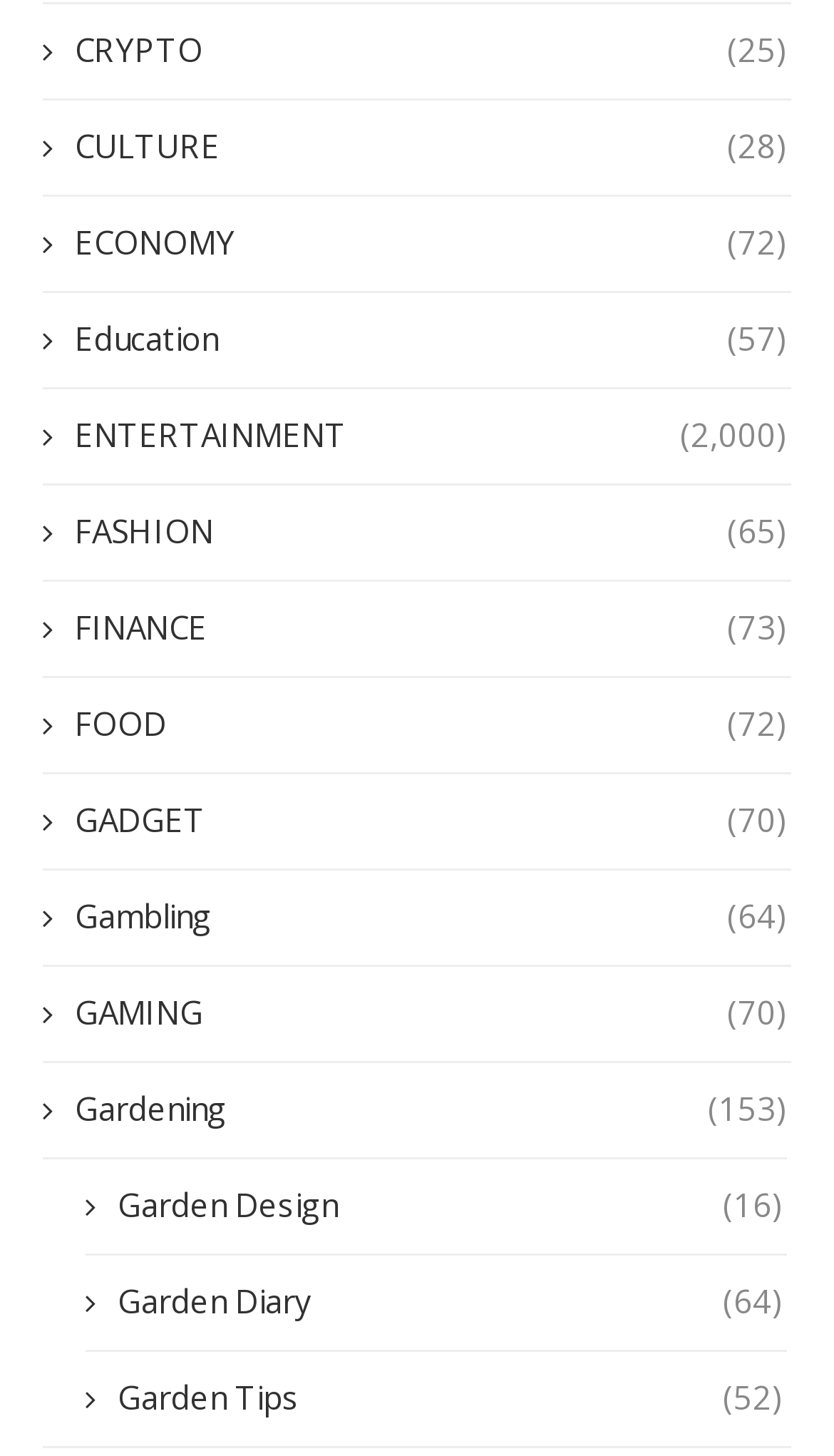Identify the bounding box coordinates of the part that should be clicked to carry out this instruction: "Explore GAMING".

[0.051, 0.68, 0.944, 0.71]